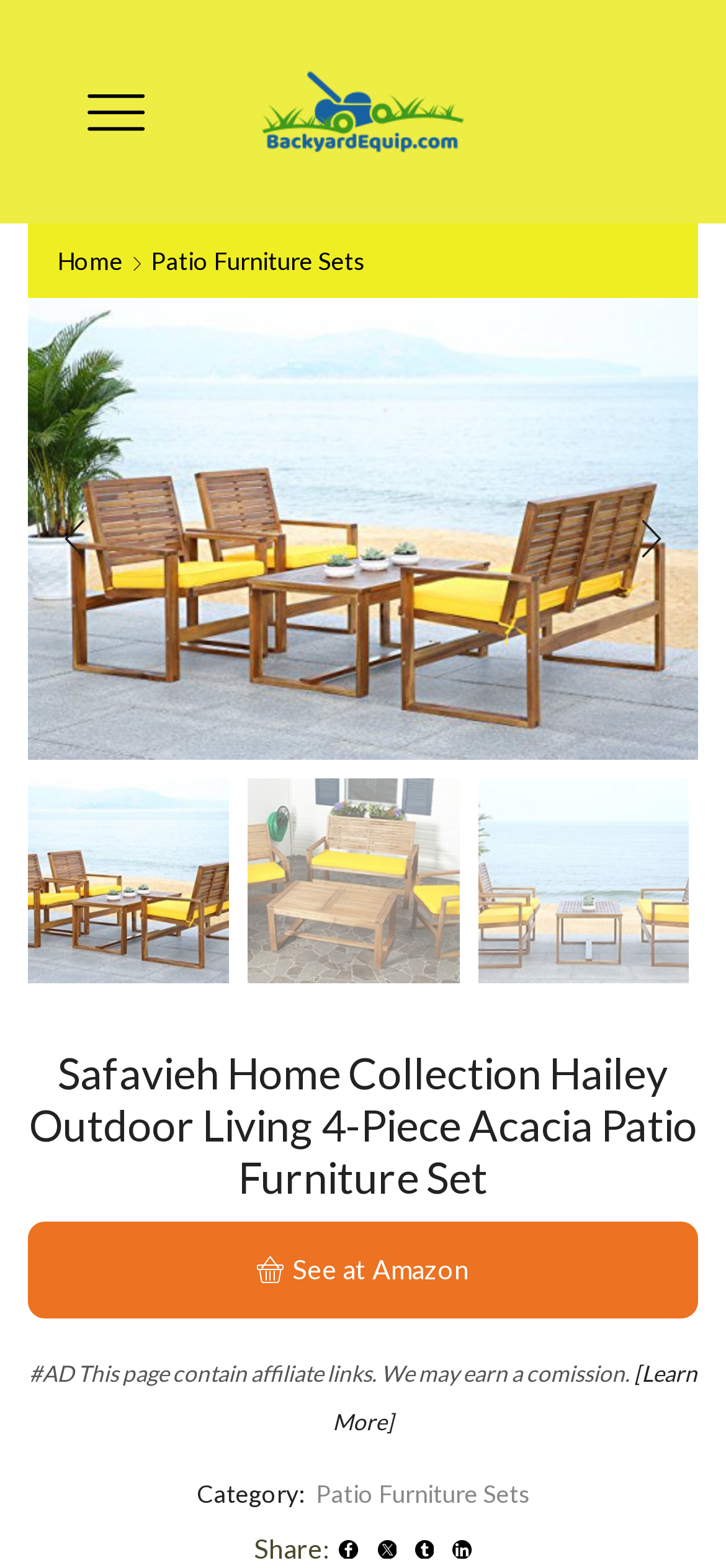Locate the bounding box coordinates of the clickable area needed to fulfill the instruction: "View other locations in Newark".

None